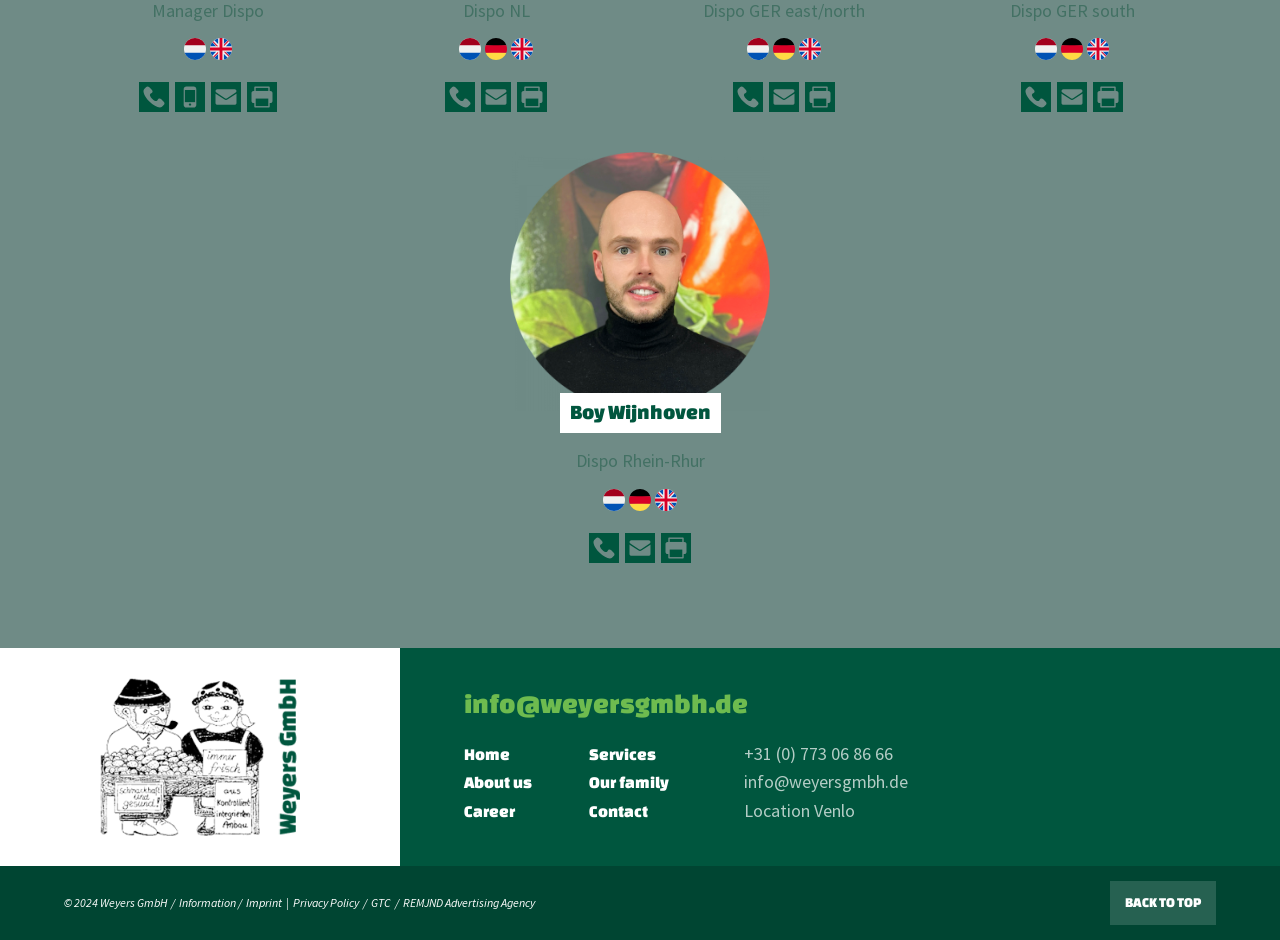Use a single word or phrase to answer this question: 
What is the company name?

Weyers GmbH